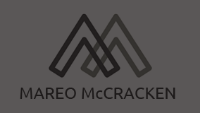Please give a concise answer to this question using a single word or phrase: 
What shape makes up the logo design?

Triangular